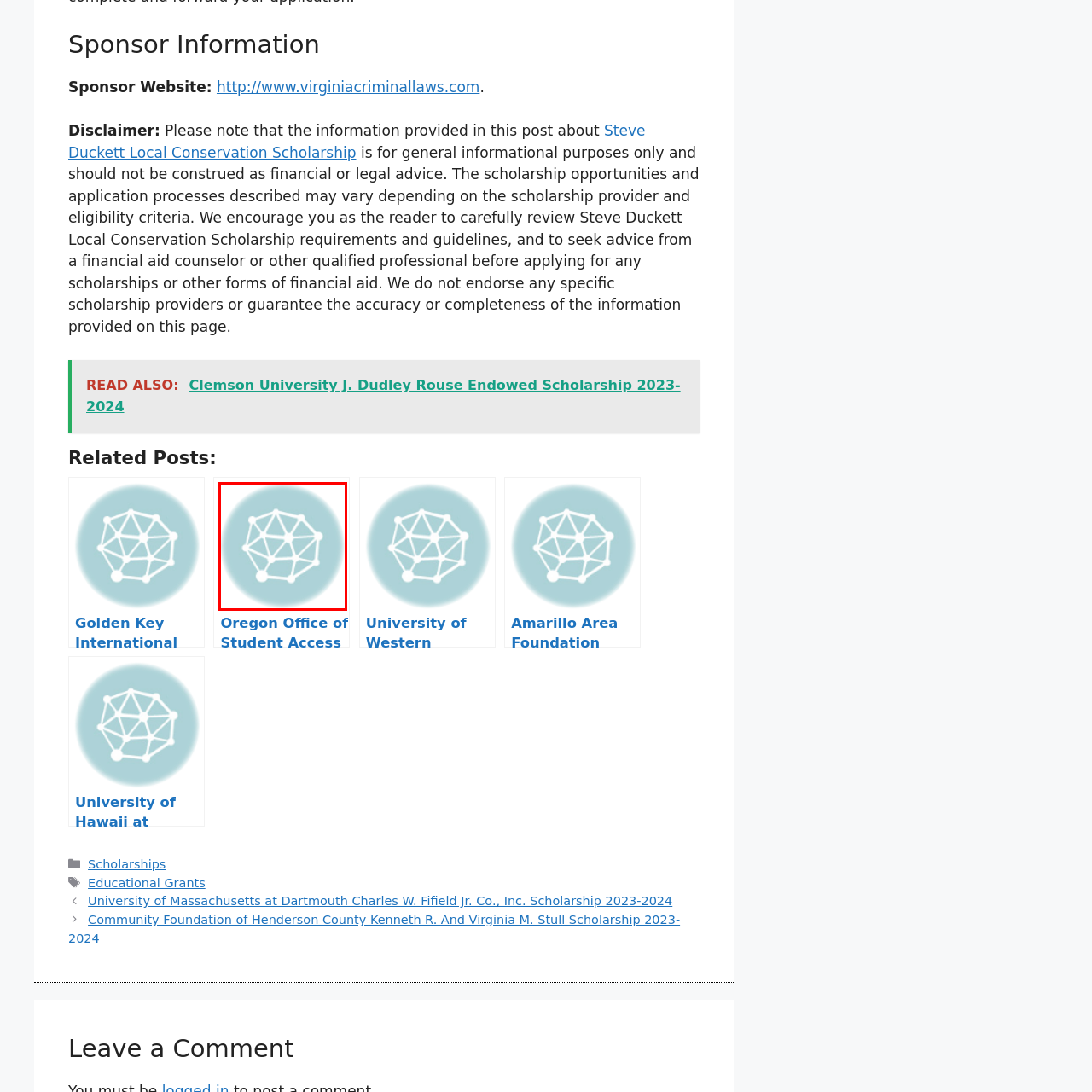Look at the image within the red outlined box, What type of resources is the image commonly used for? Provide a one-word or brief phrase answer.

Educational resources